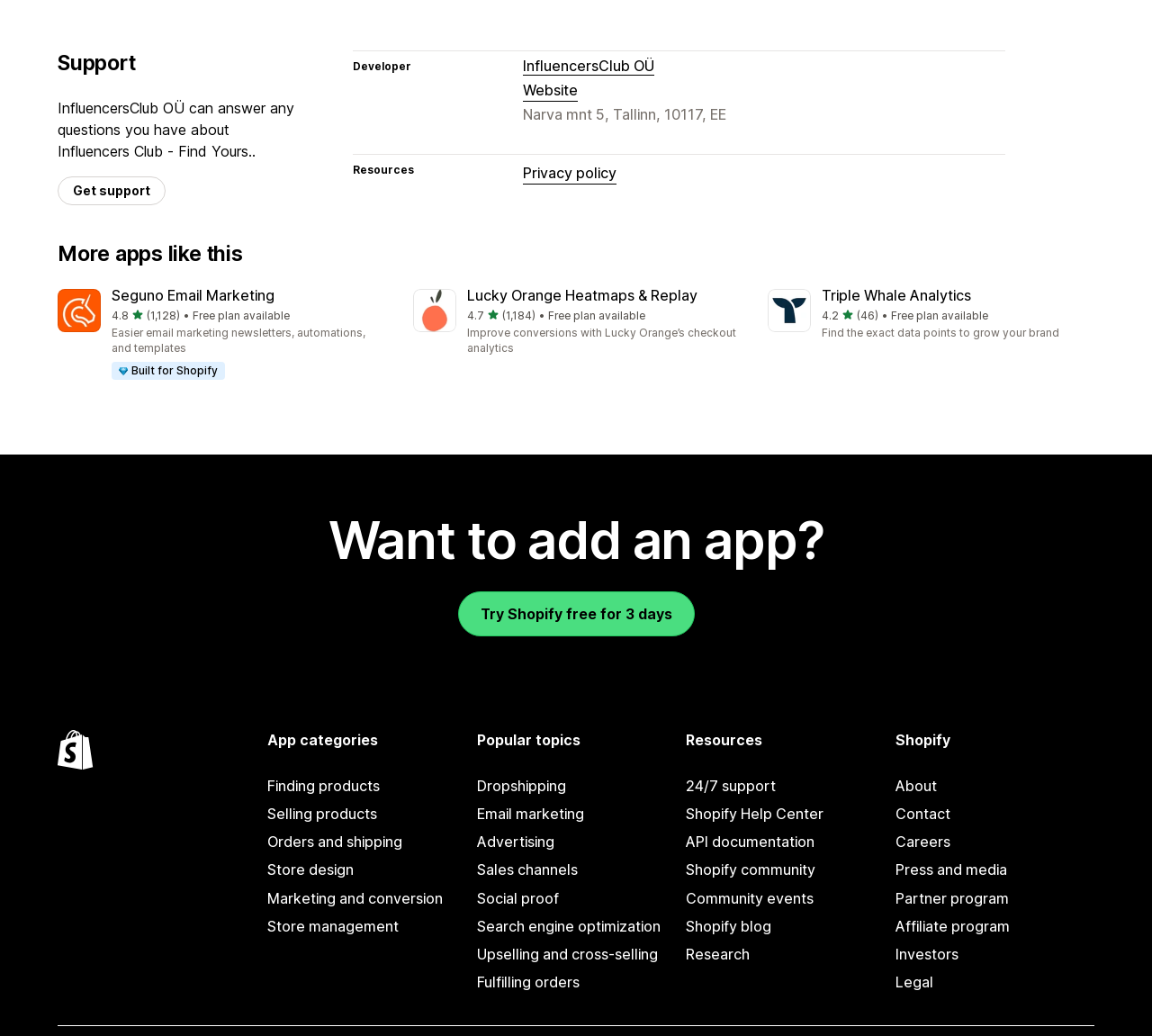Please identify the bounding box coordinates of the element's region that should be clicked to execute the following instruction: "Learn about Dropshipping". The bounding box coordinates must be four float numbers between 0 and 1, i.e., [left, top, right, bottom].

[0.414, 0.745, 0.586, 0.772]